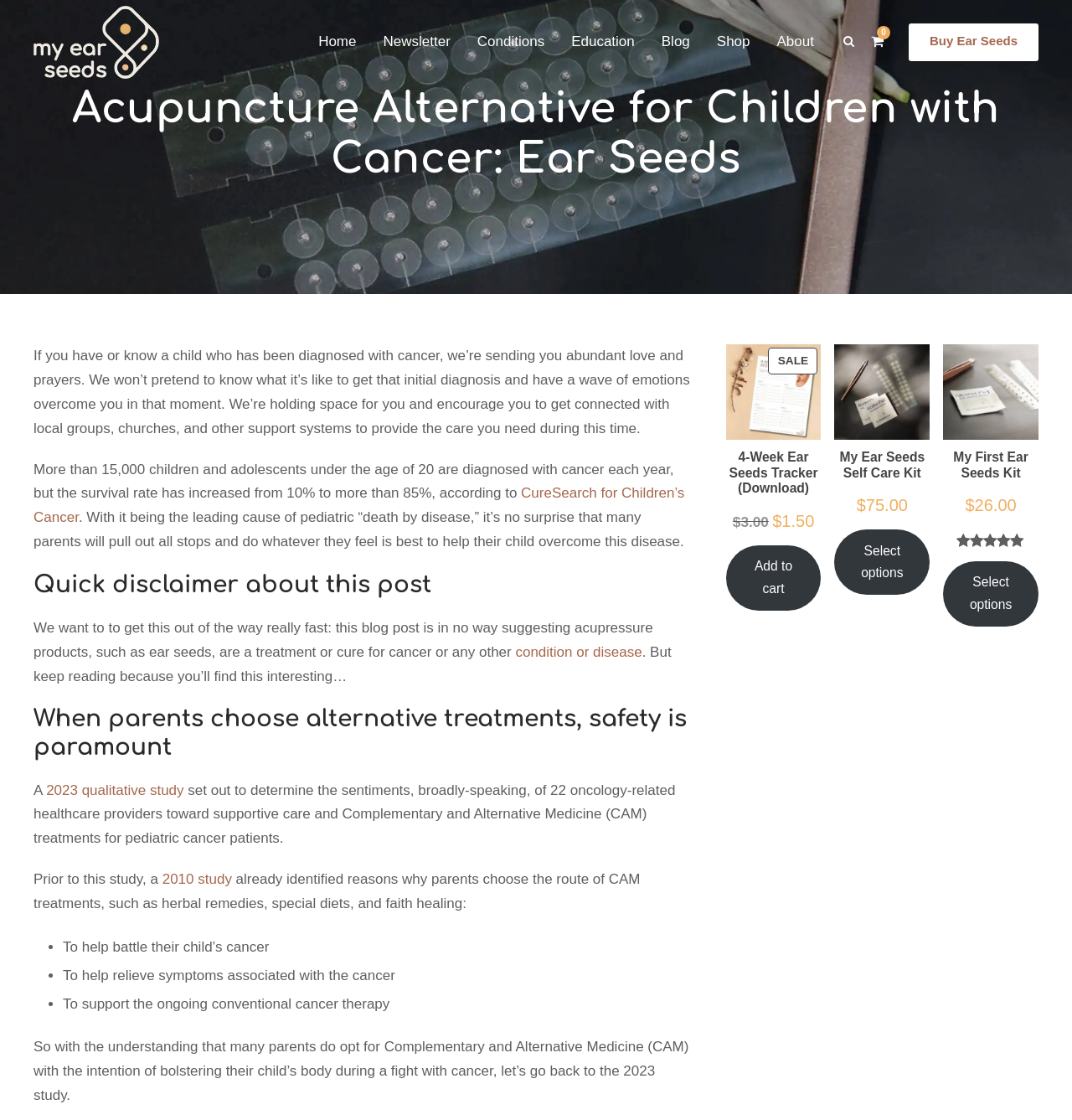What is the current price of the 4-Week Ear Seeds Tracker?
Respond with a short answer, either a single word or a phrase, based on the image.

$1.50